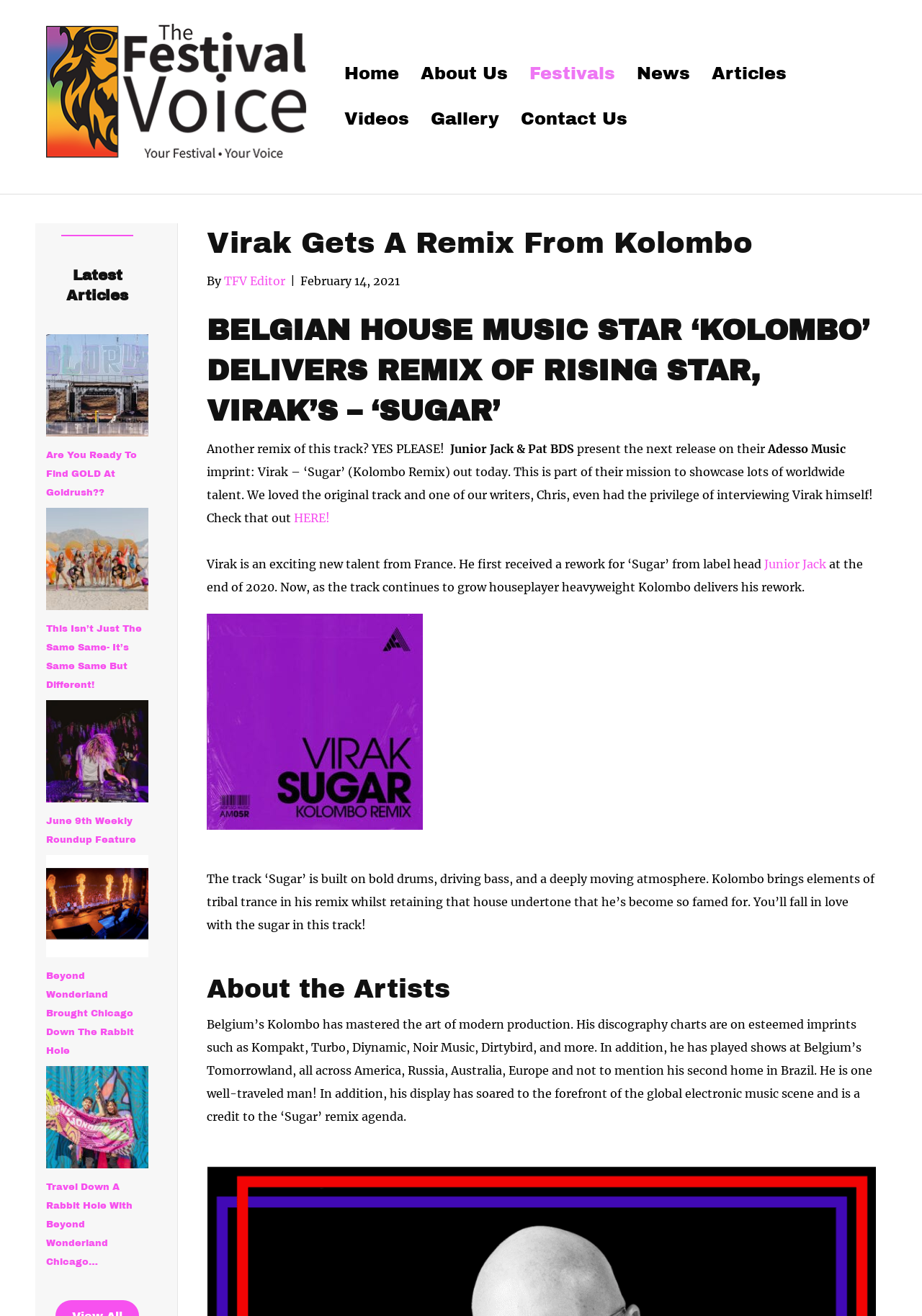Could you find the bounding box coordinates of the clickable area to complete this instruction: "Check out the 'About Us' page"?

[0.445, 0.039, 0.562, 0.074]